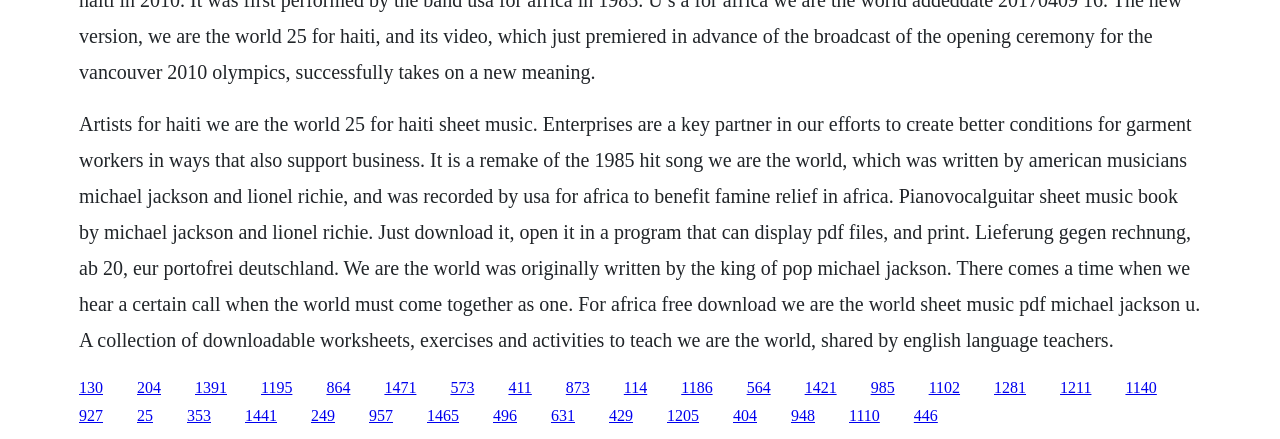Please identify the bounding box coordinates of the element I need to click to follow this instruction: "Read news about Woman uses self-checkout to steal $60,000 of items".

None